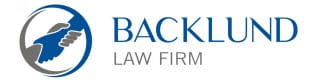What is the shape of the motif surrounding the handshake?
Using the image, respond with a single word or phrase.

circular